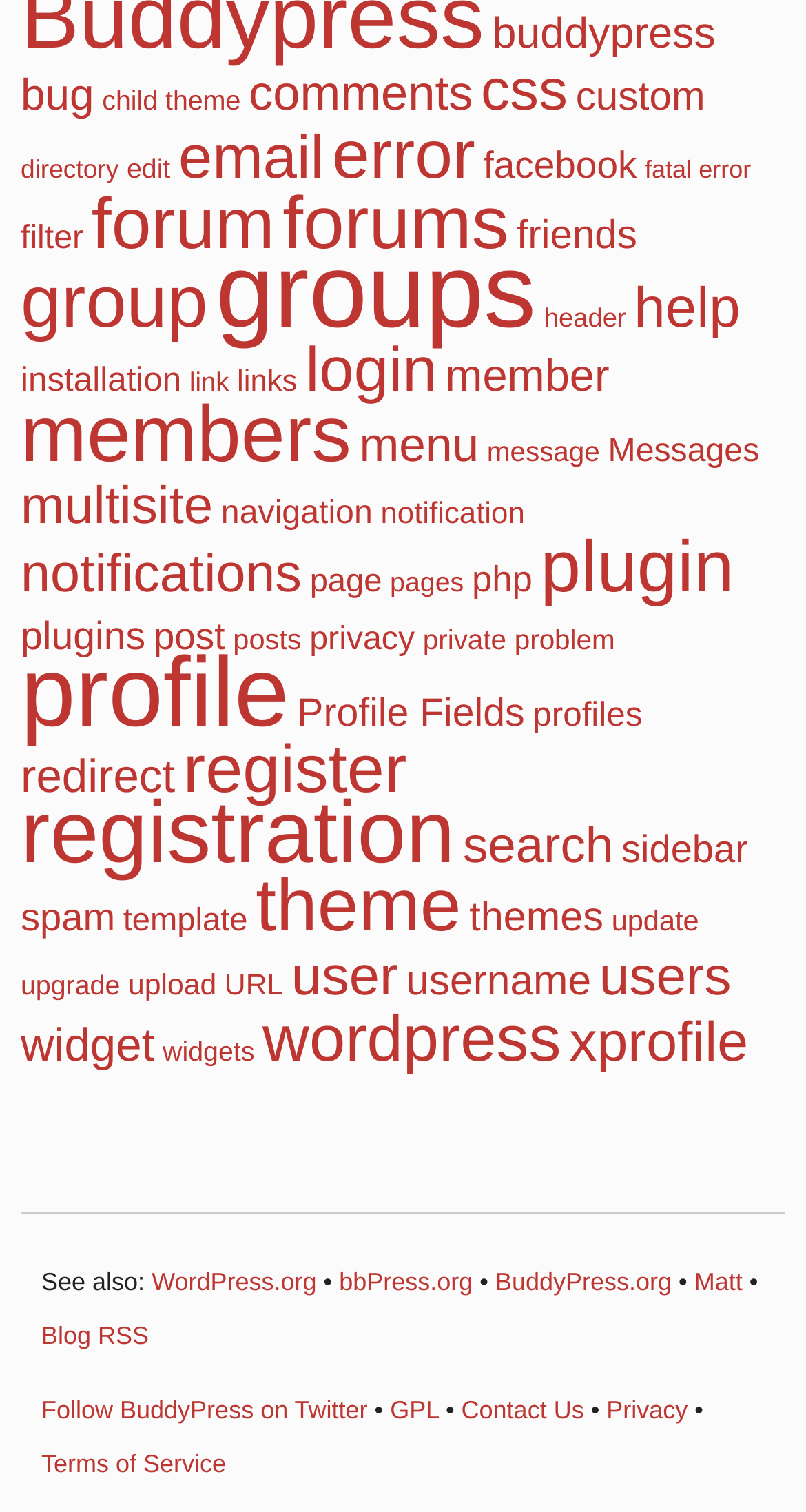What is the name of the organization behind BuddyPress?
Your answer should be a single word or phrase derived from the screenshot.

WordPress.org